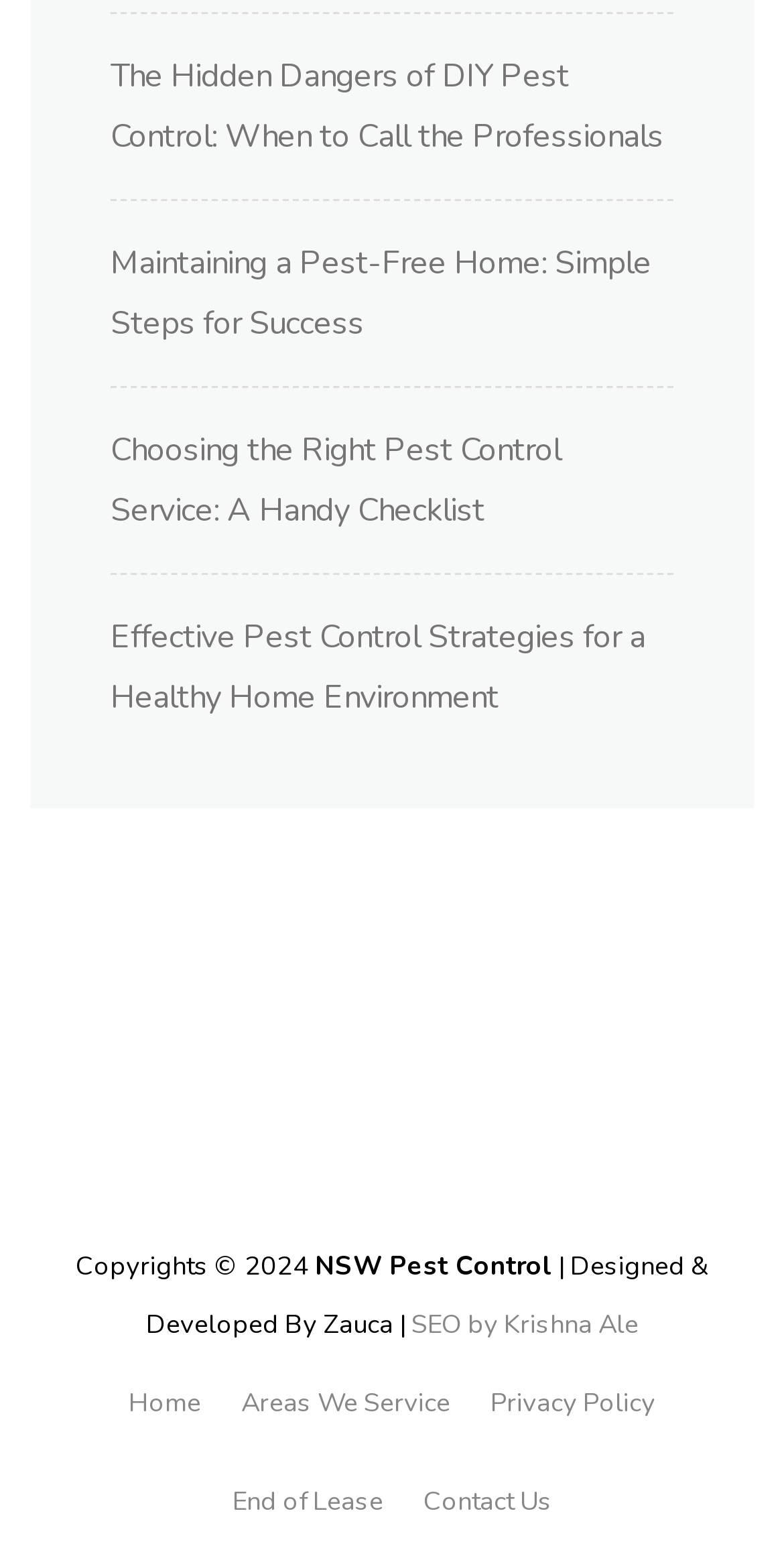How many links are in the footer section?
Refer to the image and give a detailed answer to the question.

I counted the number of links in the footer section, which includes 'Home', 'Areas We Service', 'Privacy Policy', 'End of Lease', 'Contact Us', 'SEO by Krishna Ale', 'Copyrights © 2024', and 'NSW Pest Control'.